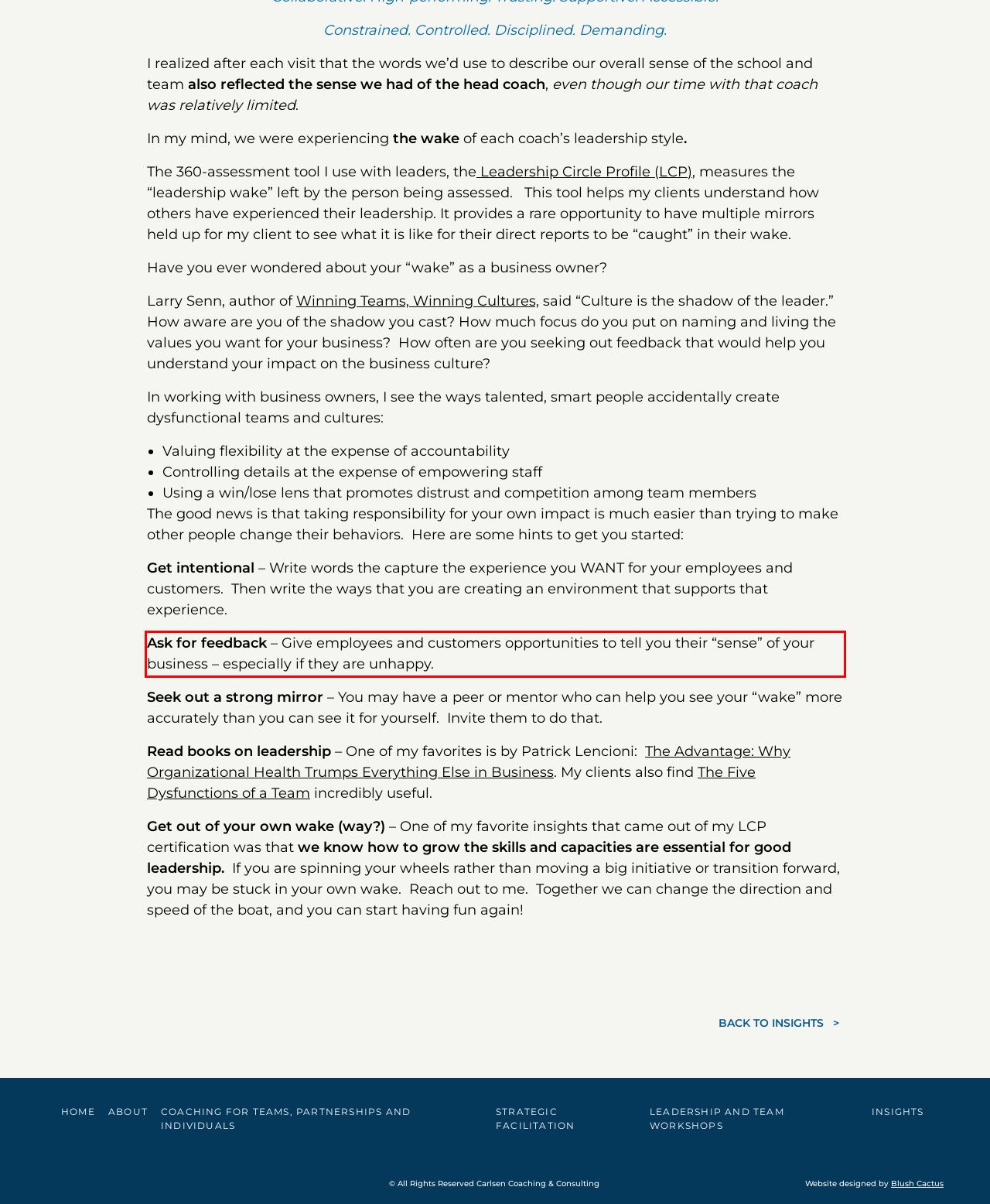Examine the screenshot of the webpage, locate the red bounding box, and generate the text contained within it.

Ask for feedback – Give employees and customers opportunities to tell you their “sense” of your business – especially if they are unhappy.